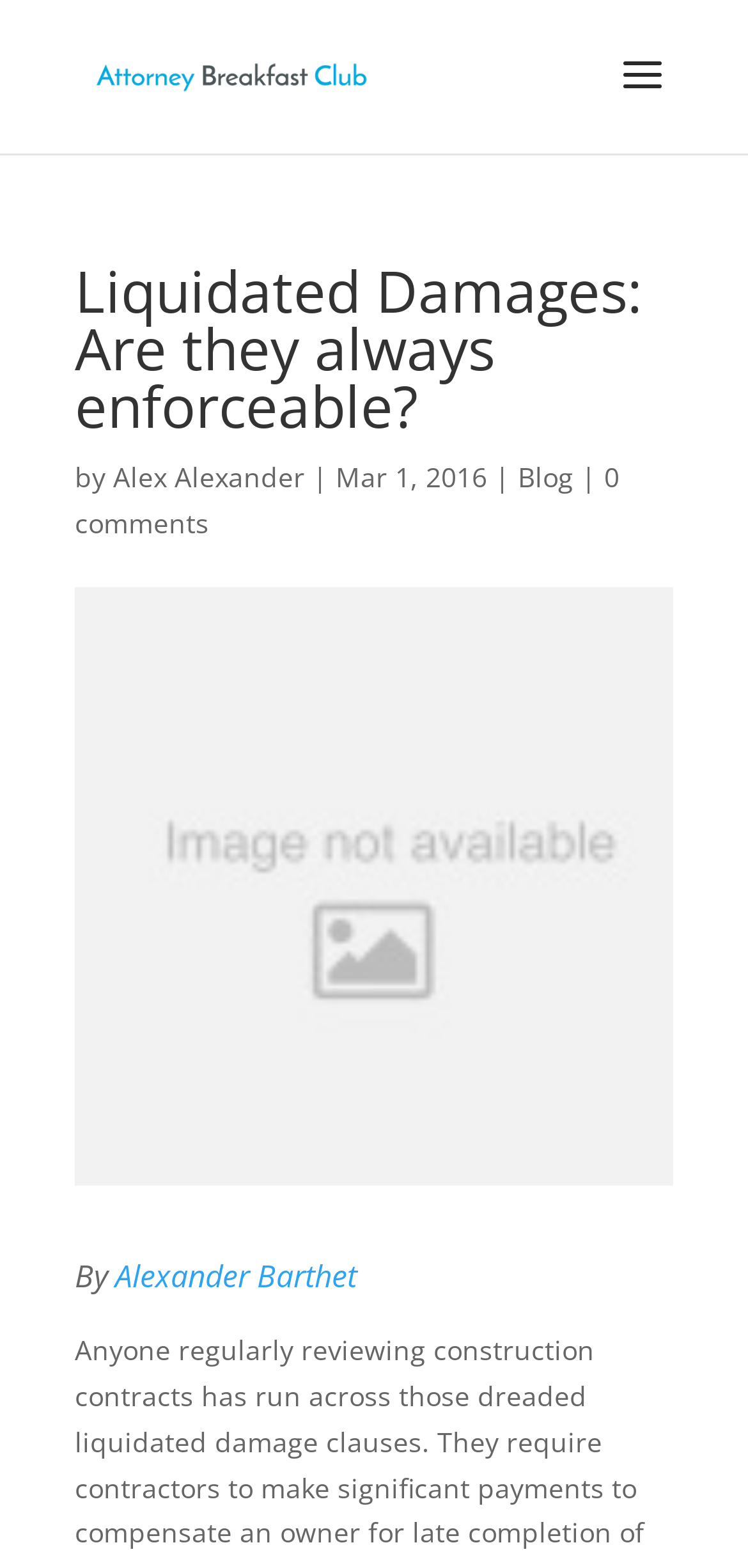Please give a one-word or short phrase response to the following question: 
What is the category of the article?

Blog